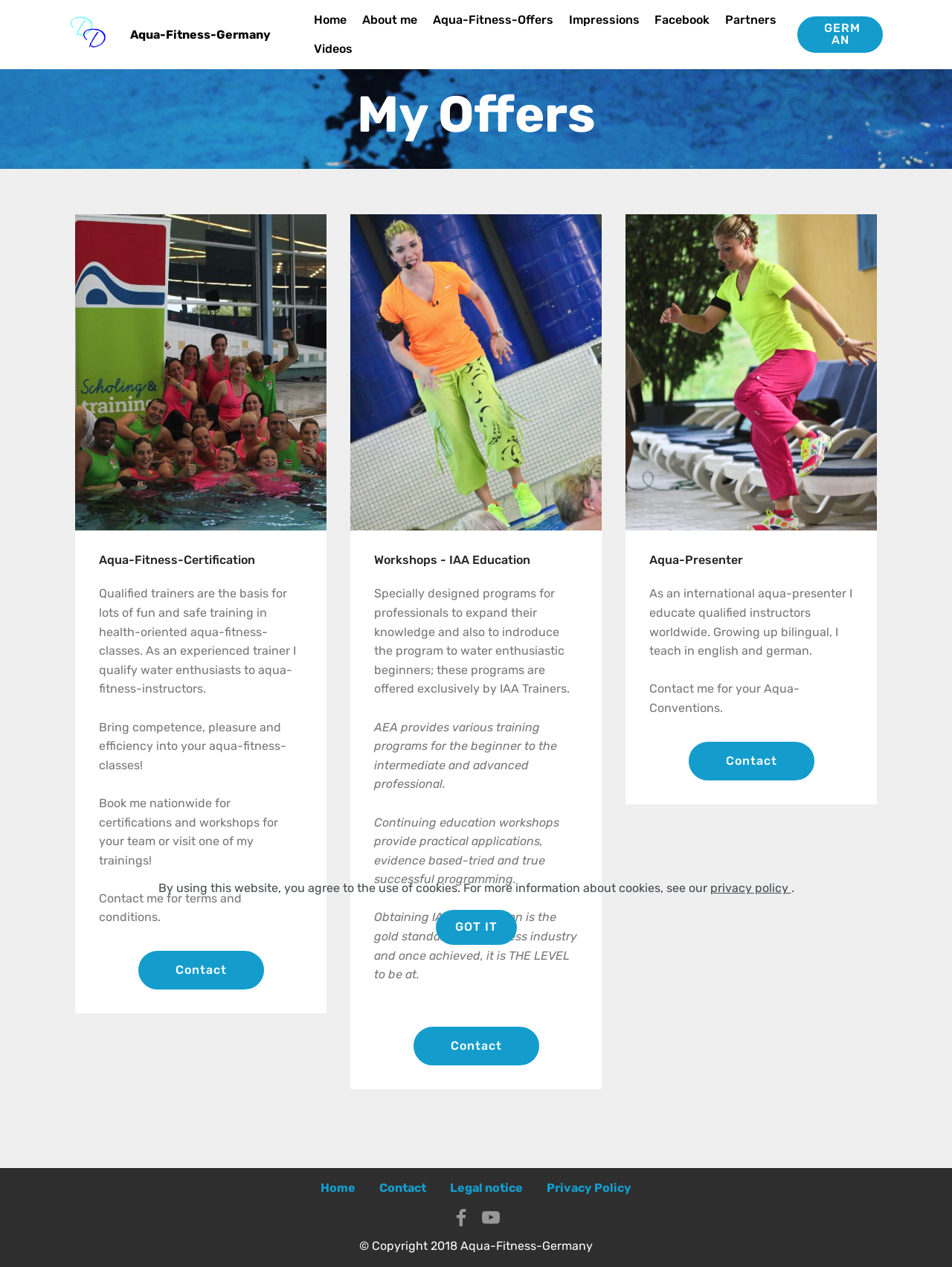For the following element description, predict the bounding box coordinates in the format (top-left x, top-left y, bottom-right x, bottom-right y). All values should be floating point numbers between 0 and 1. Description: privacy policy

[0.746, 0.695, 0.831, 0.707]